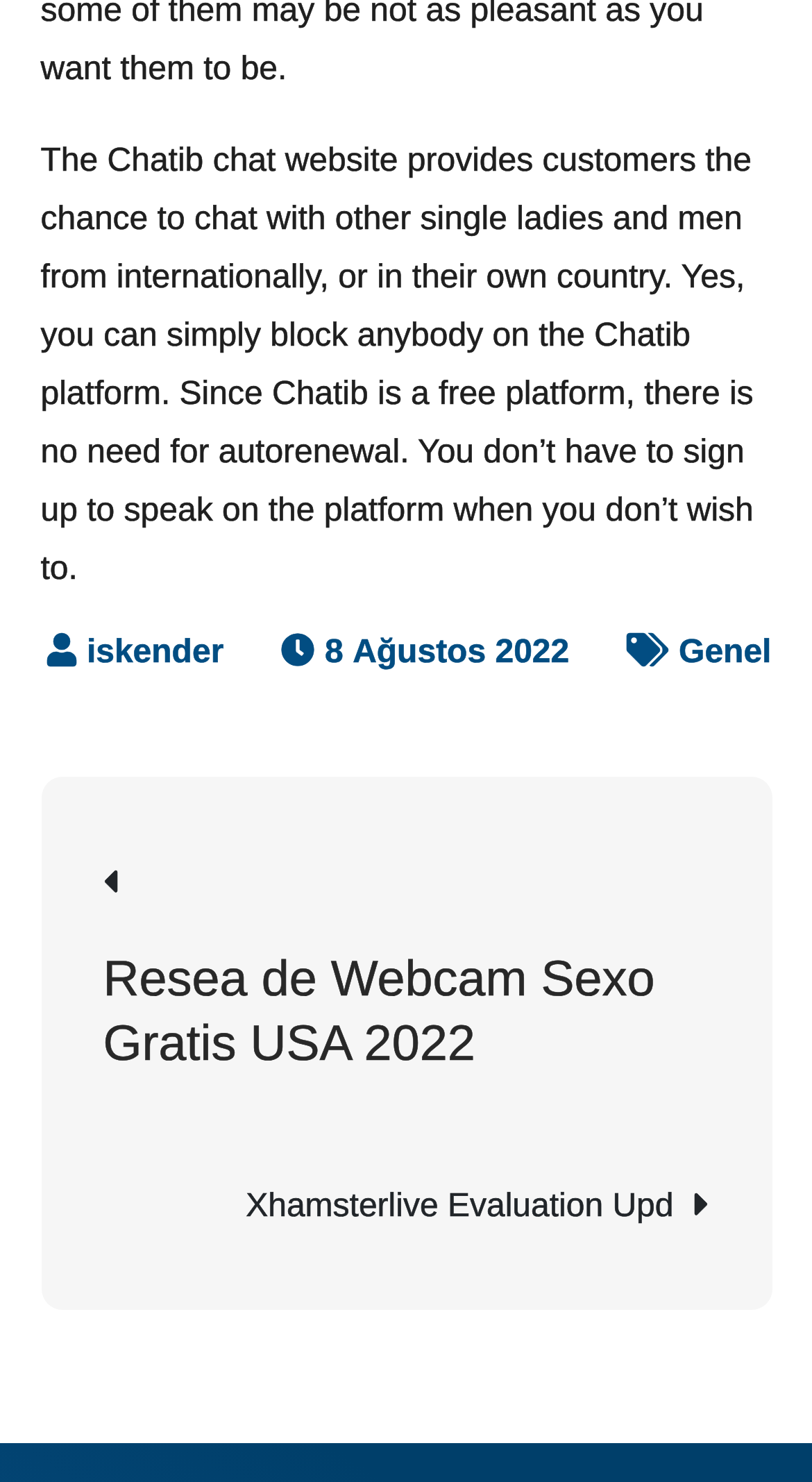What is the purpose of Chatib platform?
From the screenshot, supply a one-word or short-phrase answer.

Chat with singles